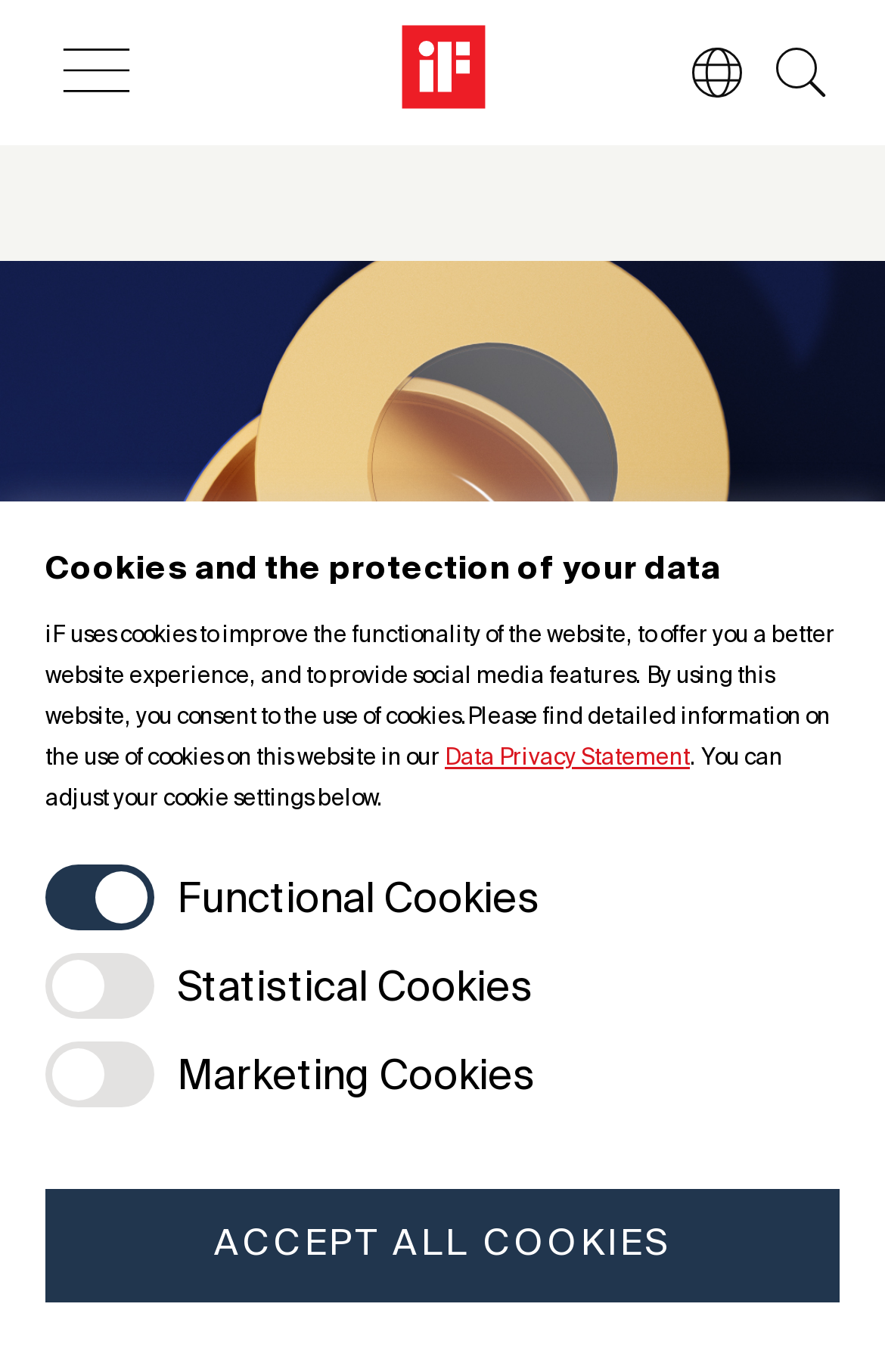Explain the contents of the webpage comprehensively.

The webpage is about Hoop food containers, which were developed to celebrate the 100th anniversary of the Bauhaus movement. At the top of the page, there is a notification about cookies and data protection, with a brief description and a link to the Data Privacy Statement. Below this notification, there are two buttons: "ACCEPT ALL COOKIES" and a smaller button with no text.

On the top-left corner, there are three small buttons with icons, and next to them, there are three links with icons. On the top-right corner, there is another button with an icon.

The main content of the page is an image of the Hoop food container, which takes up most of the page. The image is centered, with a caption "Hoop" and a year "2022" written below it.

Below the image, there are several links and buttons related to the product, including "Product", "Tableware/Cookware", and several other links with icons. There are also two headings, "Hoop" and "Food container", which describe the product.

At the very bottom of the page, there is a link to the designer of the product, Coza Design - Brinox Metalúrgica S.